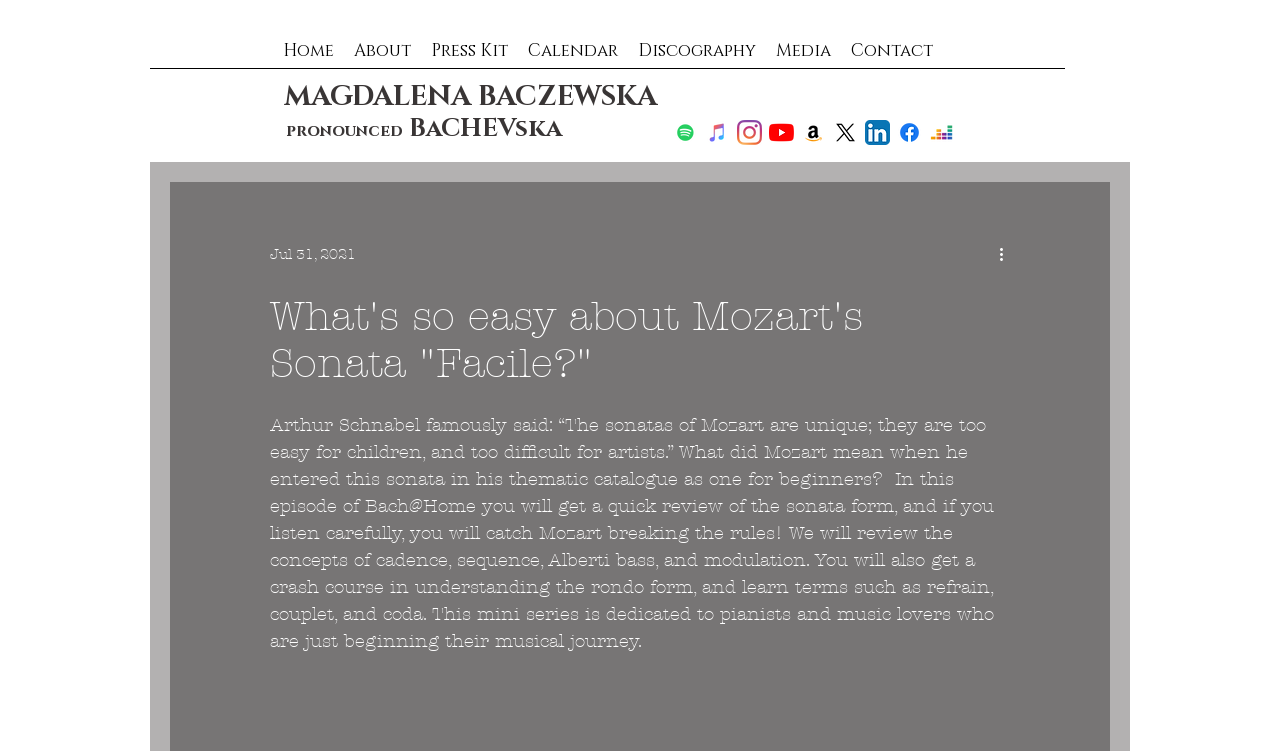Create an elaborate caption for the webpage.

The webpage is about Mozart's Sonata "Facile" and its unique characteristics. At the top, there is a navigation bar with 7 links: "Home", "About", "Press Kit", "Calendar", "Discography", "Media", and "Contact". Below the navigation bar, there is a heading with the name "MAGDALENA BACZEWSKA" and a subheading with the pronunciation "pronounced BaCHEVska". 

To the right of the name, there is a social bar with 8 links to different social media platforms, including Spotify, Apple Music, Instagram, YouTube, Amazon, X, LinkedIn, and Facebook, each accompanied by an image of the respective platform's logo.

Below the social bar, there is a section with a heading "What's so easy about Mozart's Sonata 'Facile?'" and a paragraph of text that discusses the sonata's unique characteristics, its form, and the concepts of cadence, sequence, Alberti bass, and modulation. The text also mentions that the webpage is part of a mini-series dedicated to pianists and music lovers who are just beginning their musical journey.

On the top right, there is a date "Jul 31, 2021" and a button "More actions" with an image of three horizontal lines.